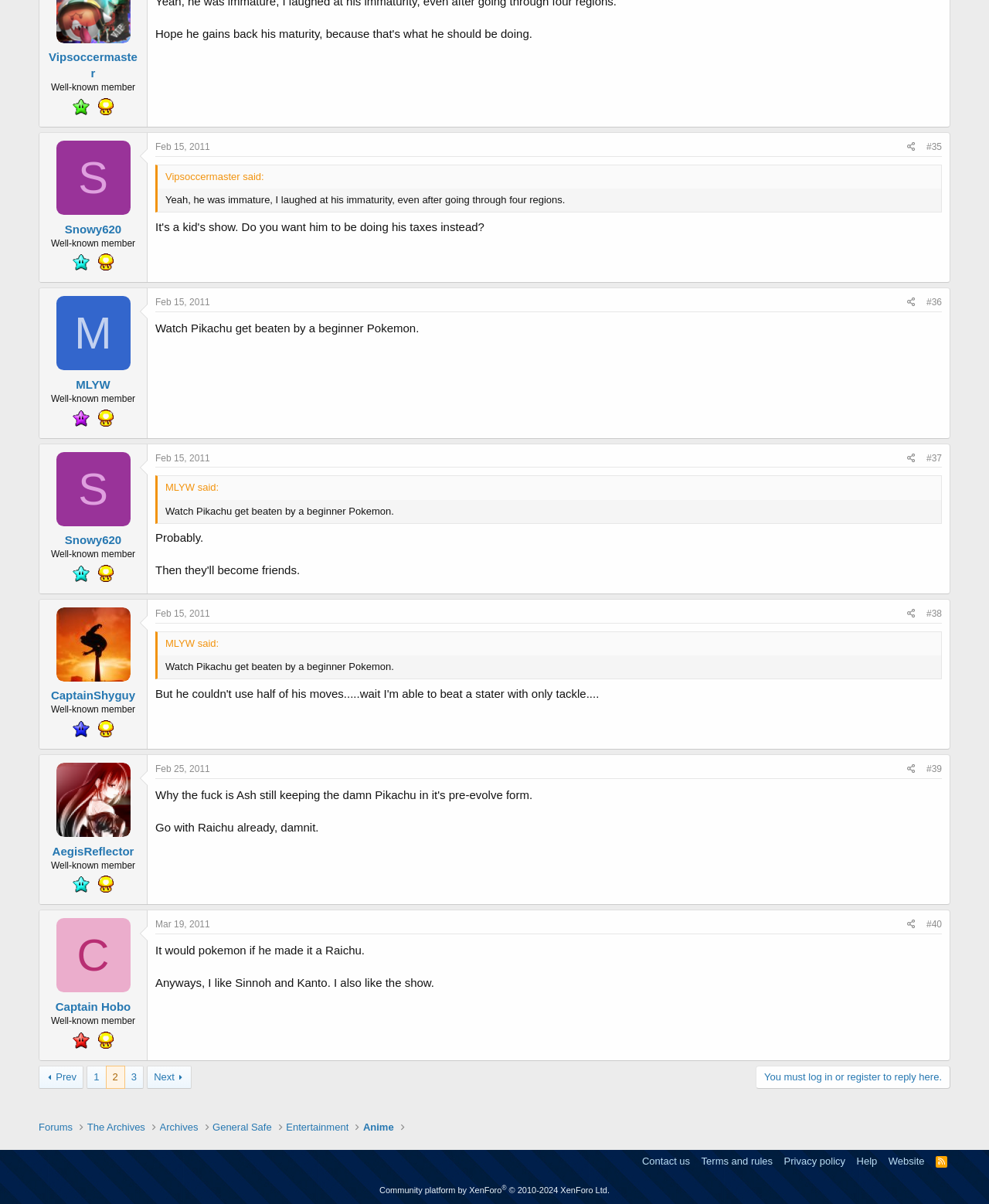Identify the bounding box coordinates of the clickable region necessary to fulfill the following instruction: "View Vipsoccermaster's profile". The bounding box coordinates should be four float numbers between 0 and 1, i.e., [left, top, right, bottom].

[0.049, 0.042, 0.139, 0.066]